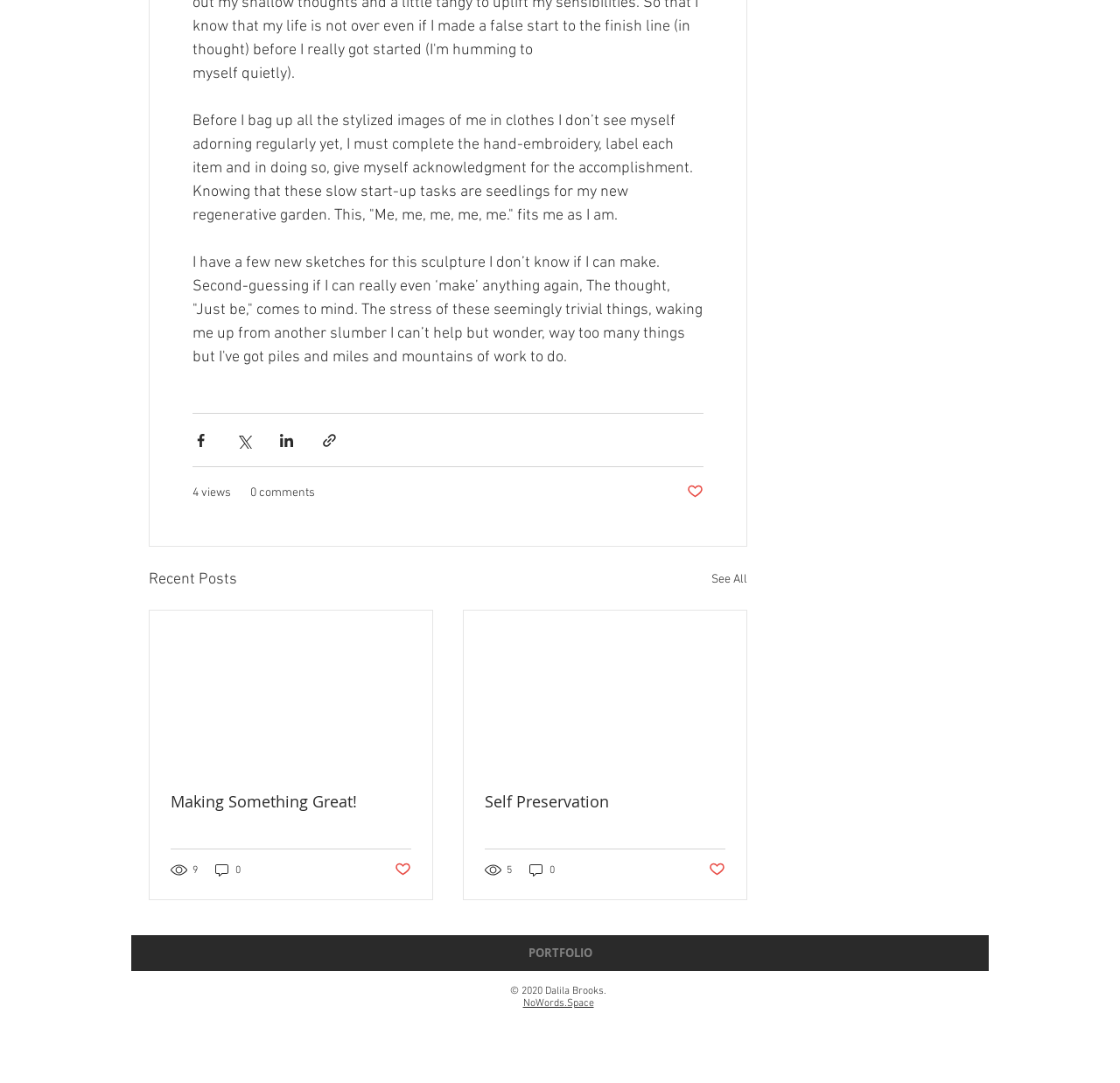Using the provided description Harms to immigrant-receiving countries, find the bounding box coordinates for the UI element. Provide the coordinates in (top-left x, top-left y, bottom-right x, bottom-right y) format, ensuring all values are between 0 and 1.

None